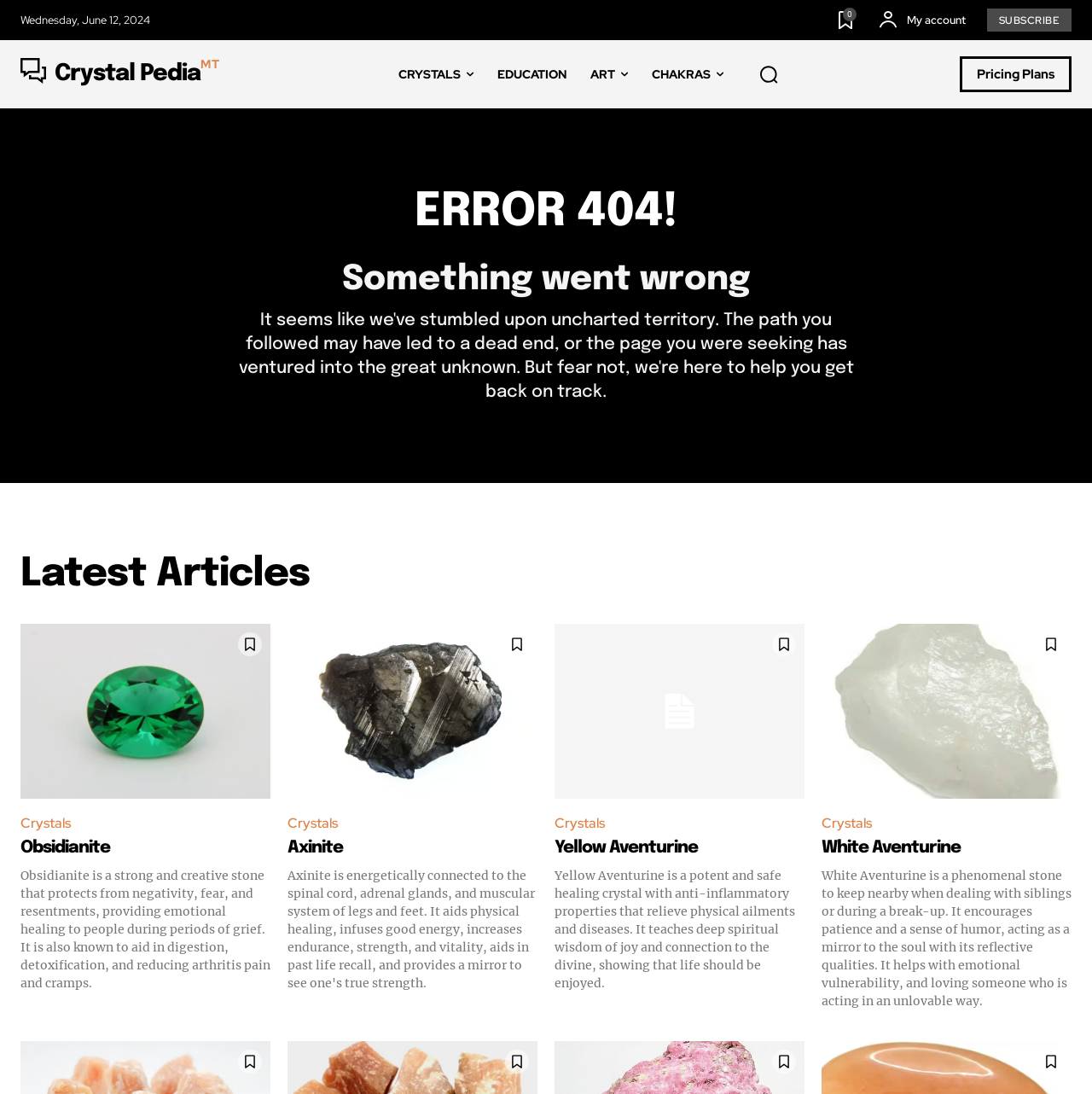What is the error message on the webpage?
Answer the question with detailed information derived from the image.

The error message is obtained from the heading element with the text 'ERROR 404!' located in the middle of the webpage, indicating that the page was not found.